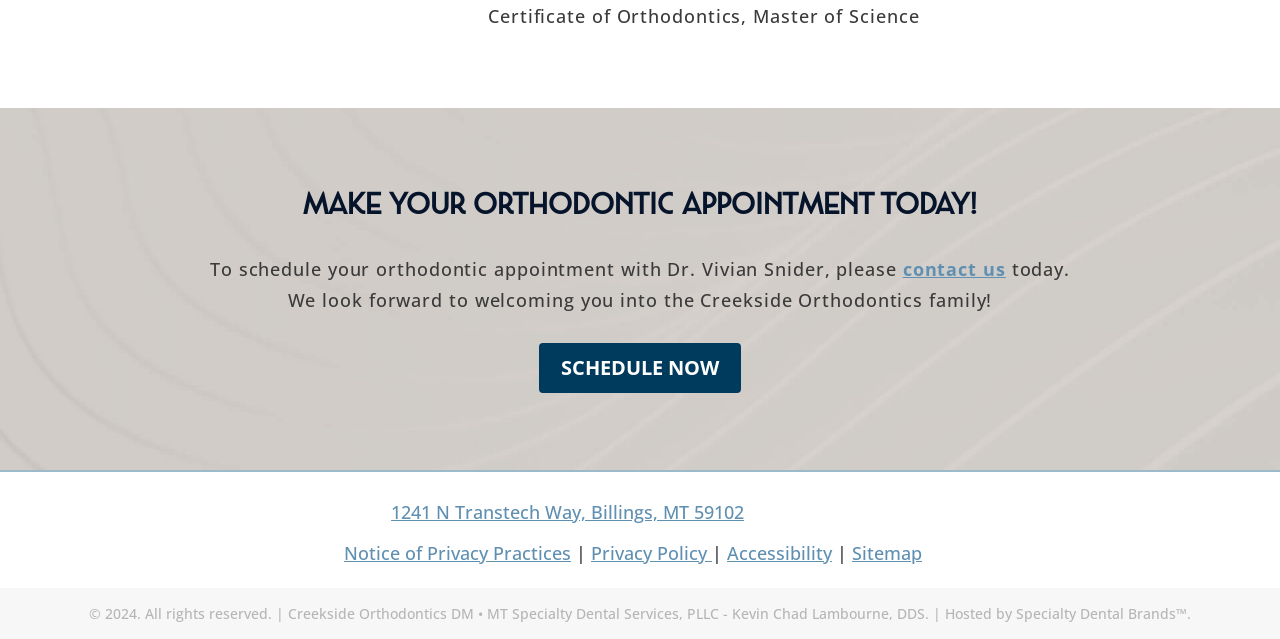Please identify the bounding box coordinates of the clickable element to fulfill the following instruction: "Schedule an appointment". The coordinates should be four float numbers between 0 and 1, i.e., [left, top, right, bottom].

[0.421, 0.537, 0.579, 0.615]